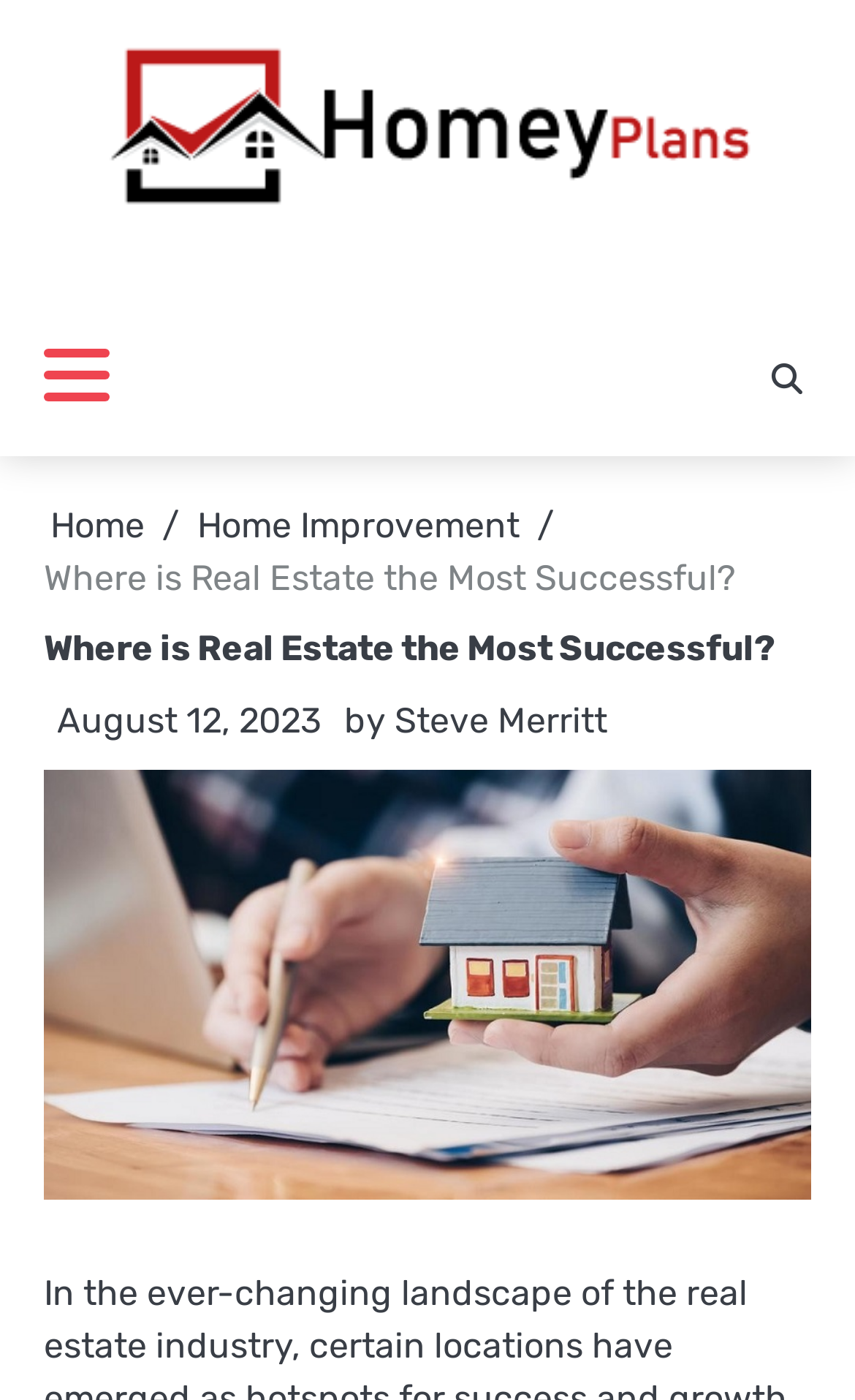Determine the main heading of the webpage and generate its text.

Where is Real Estate the Most Successful?